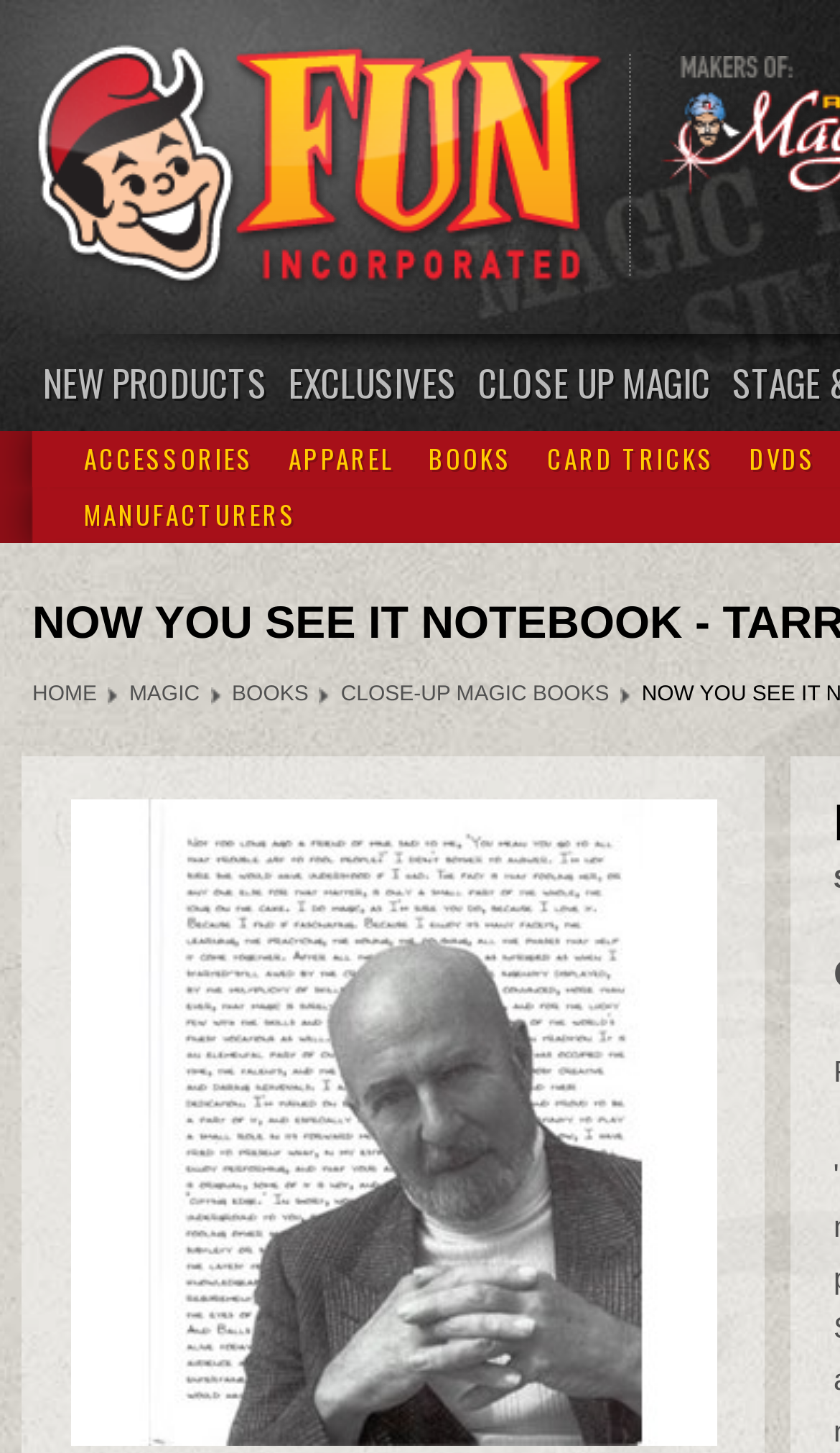Can you extract the primary headline text from the webpage?

NOW YOU SEE IT NOTEBOOK - TARR, BILL